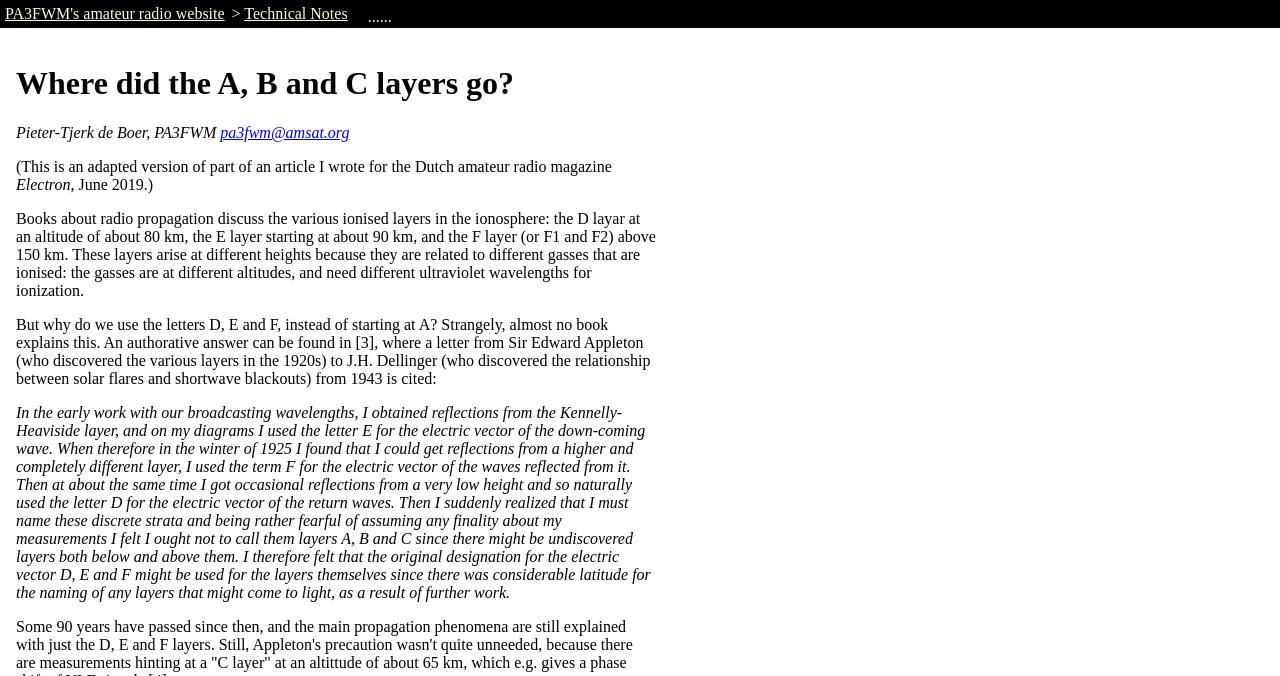Kindly respond to the following question with a single word or a brief phrase: 
Who discovered the relationship between solar flares and shortwave blackouts?

J.H. Dellinger